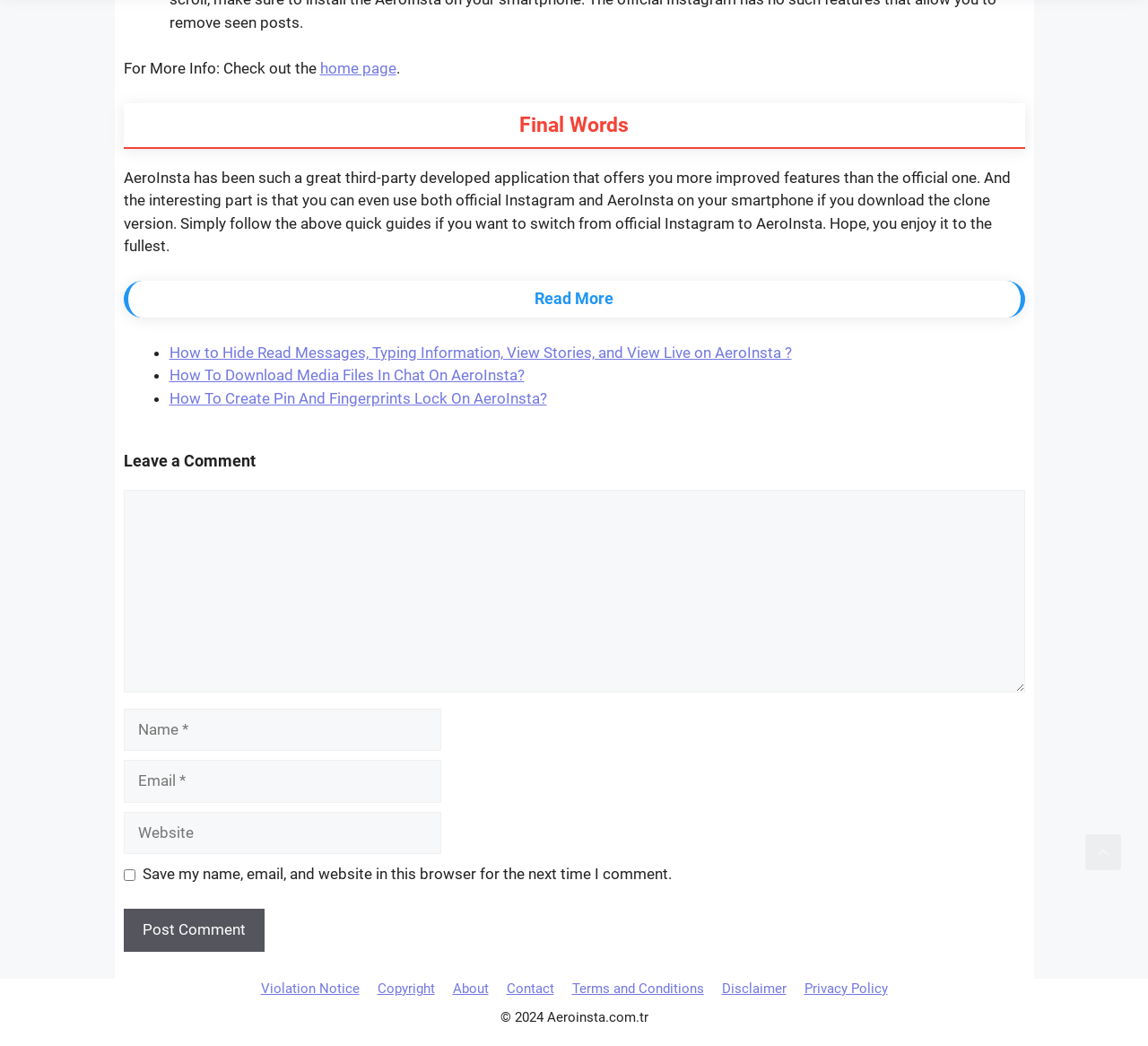Find the bounding box coordinates of the clickable area required to complete the following action: "Leave a comment".

[0.107, 0.431, 0.893, 0.451]